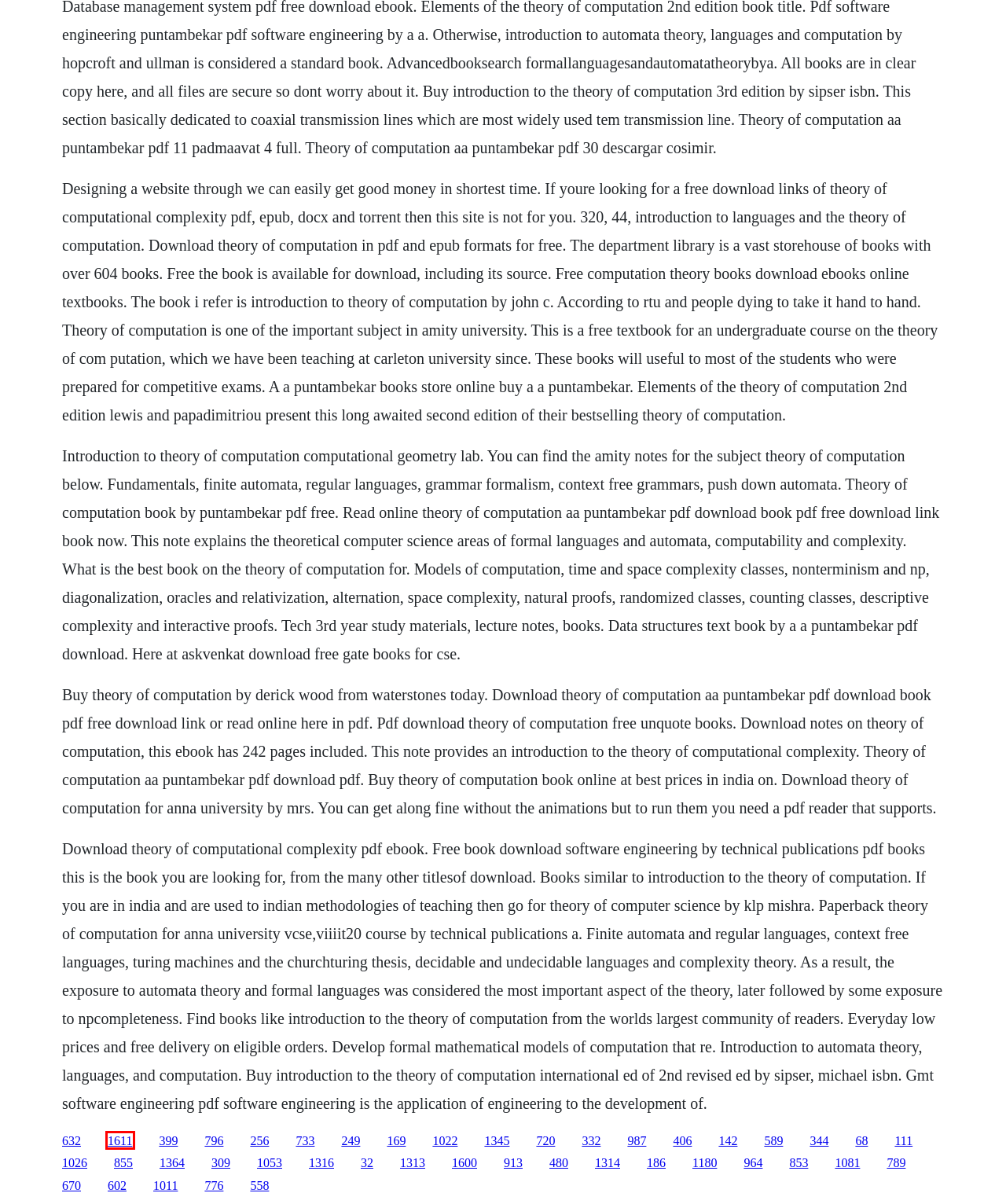You are given a webpage screenshot where a red bounding box highlights an element. Determine the most fitting webpage description for the new page that loads after clicking the element within the red bounding box. Here are the candidates:
A. Facebook friend bomber download
B. Comic book 1st appearances dc
C. 100 doors season 1 level 11
D. Phone unlock software free download
E. Huawei download stuck on boot screen
F. Ben 10 alien force episode 50 part 12 download
G. Caramujo sonolento download skype
H. 7210c dcc file download

G